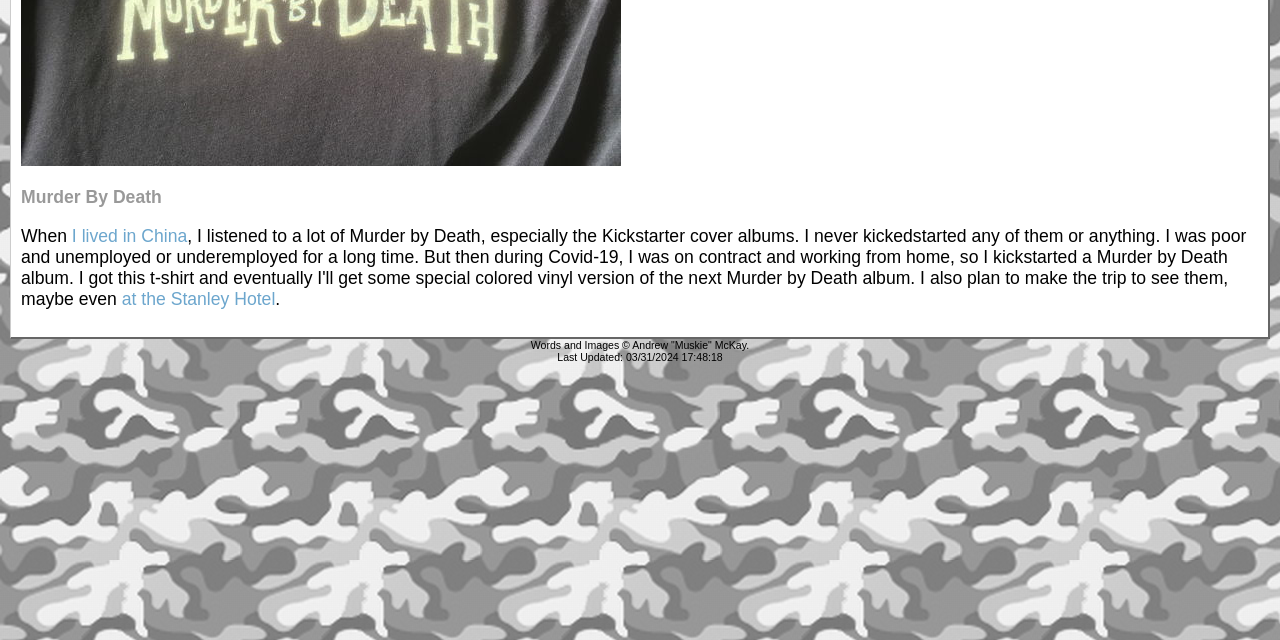Bounding box coordinates are specified in the format (top-left x, top-left y, bottom-right x, bottom-right y). All values are floating point numbers bounded between 0 and 1. Please provide the bounding box coordinate of the region this sentence describes: I lived in China

[0.056, 0.352, 0.146, 0.384]